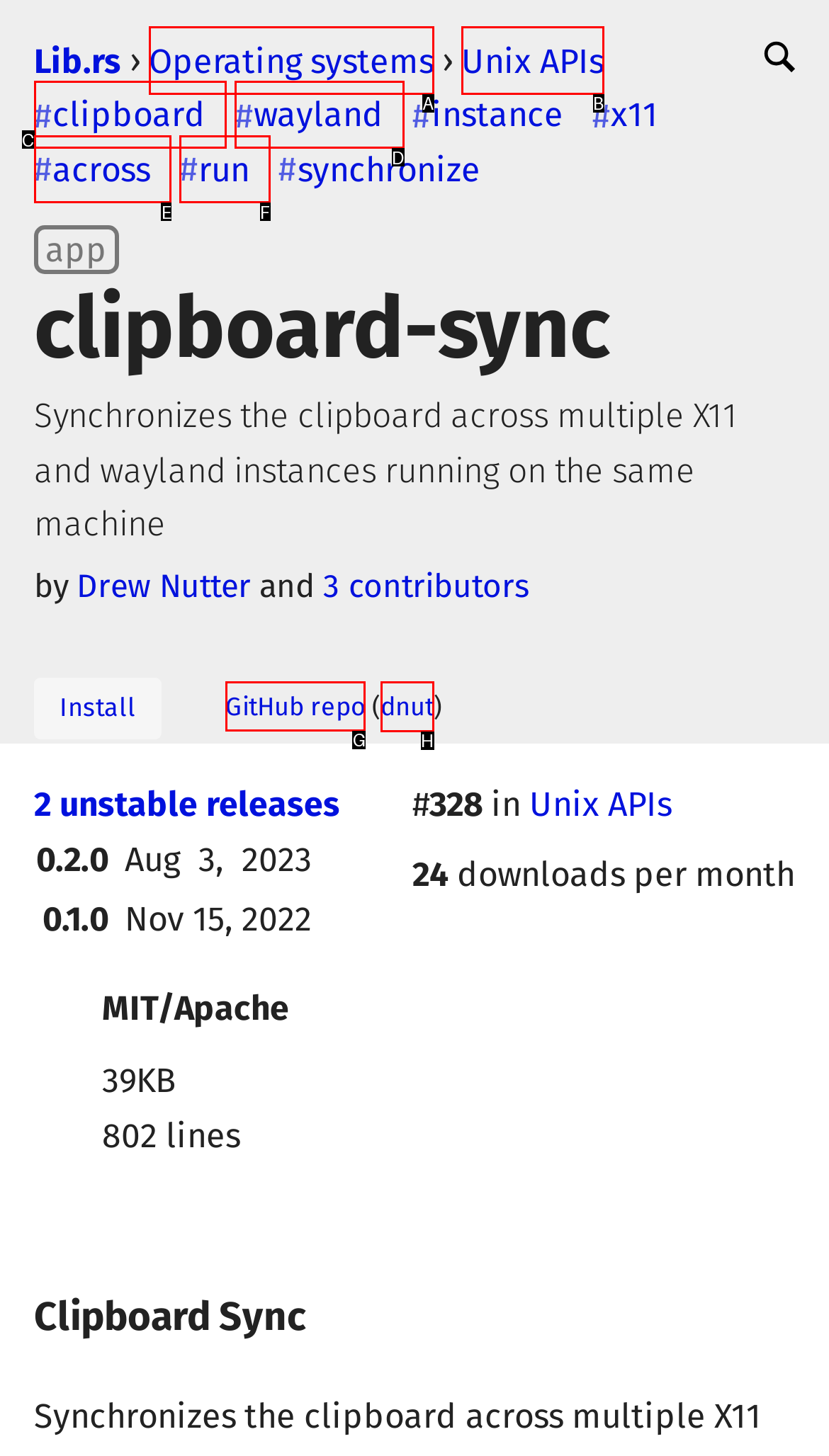Which letter corresponds to the correct option to complete the task: View GitHub repo?
Answer with the letter of the chosen UI element.

G